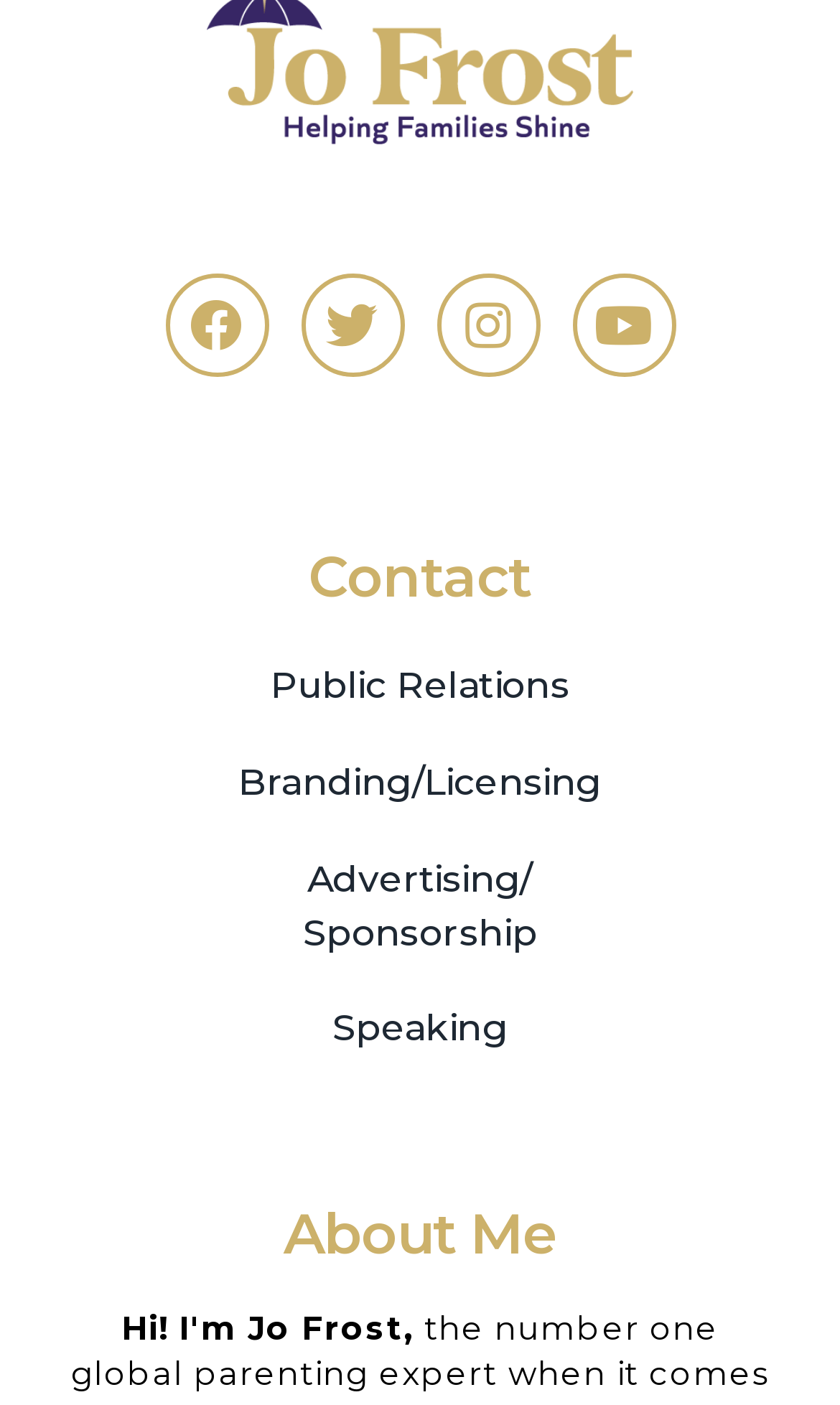Please identify the bounding box coordinates of the element on the webpage that should be clicked to follow this instruction: "Watch videos on Youtube". The bounding box coordinates should be given as four float numbers between 0 and 1, formatted as [left, top, right, bottom].

[0.681, 0.195, 0.804, 0.269]